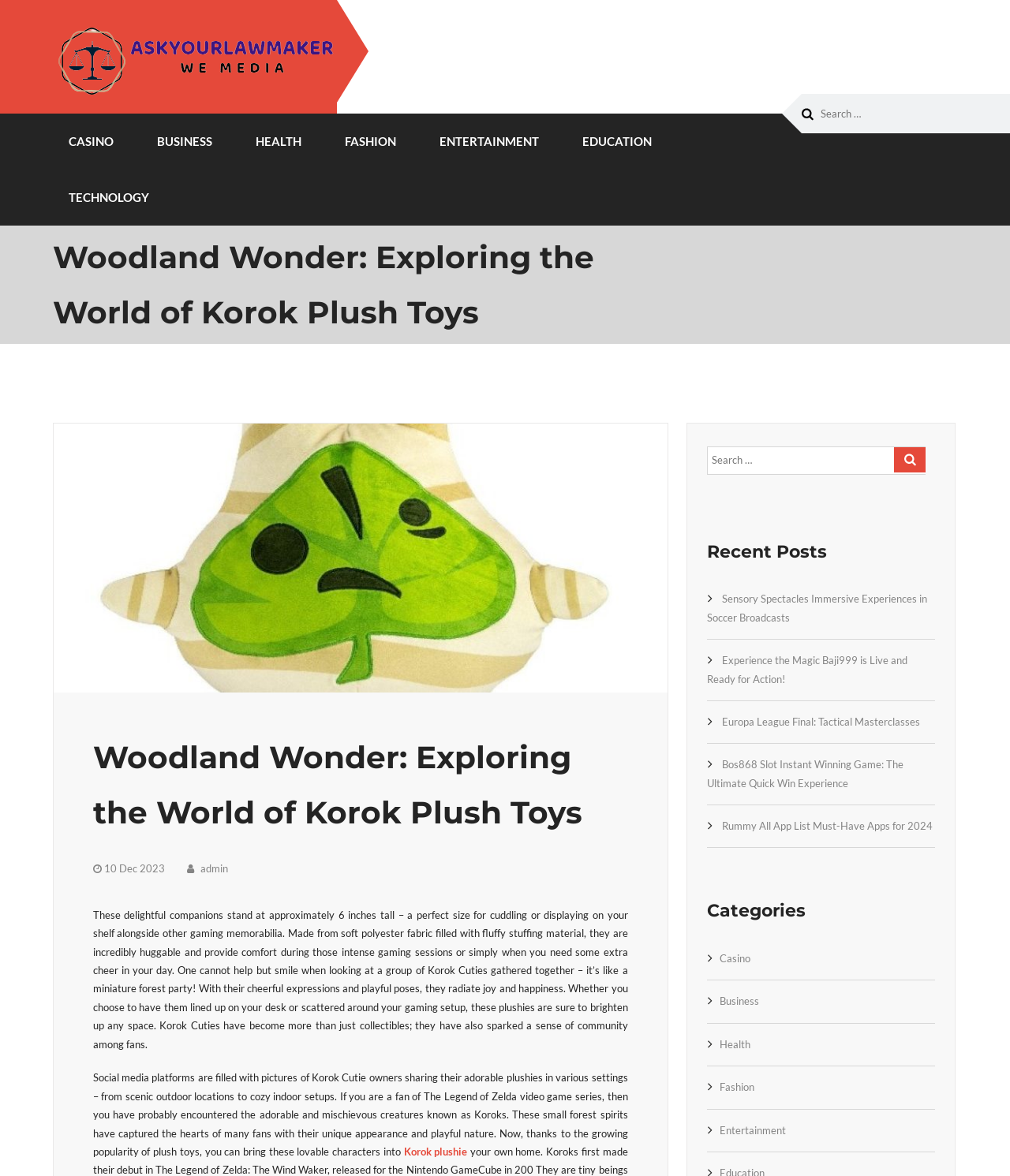Highlight the bounding box coordinates of the element that should be clicked to carry out the following instruction: "Visit the AskYourLawmaker page". The coordinates must be given as four float numbers ranging from 0 to 1, i.e., [left, top, right, bottom].

[0.052, 0.057, 0.333, 0.089]